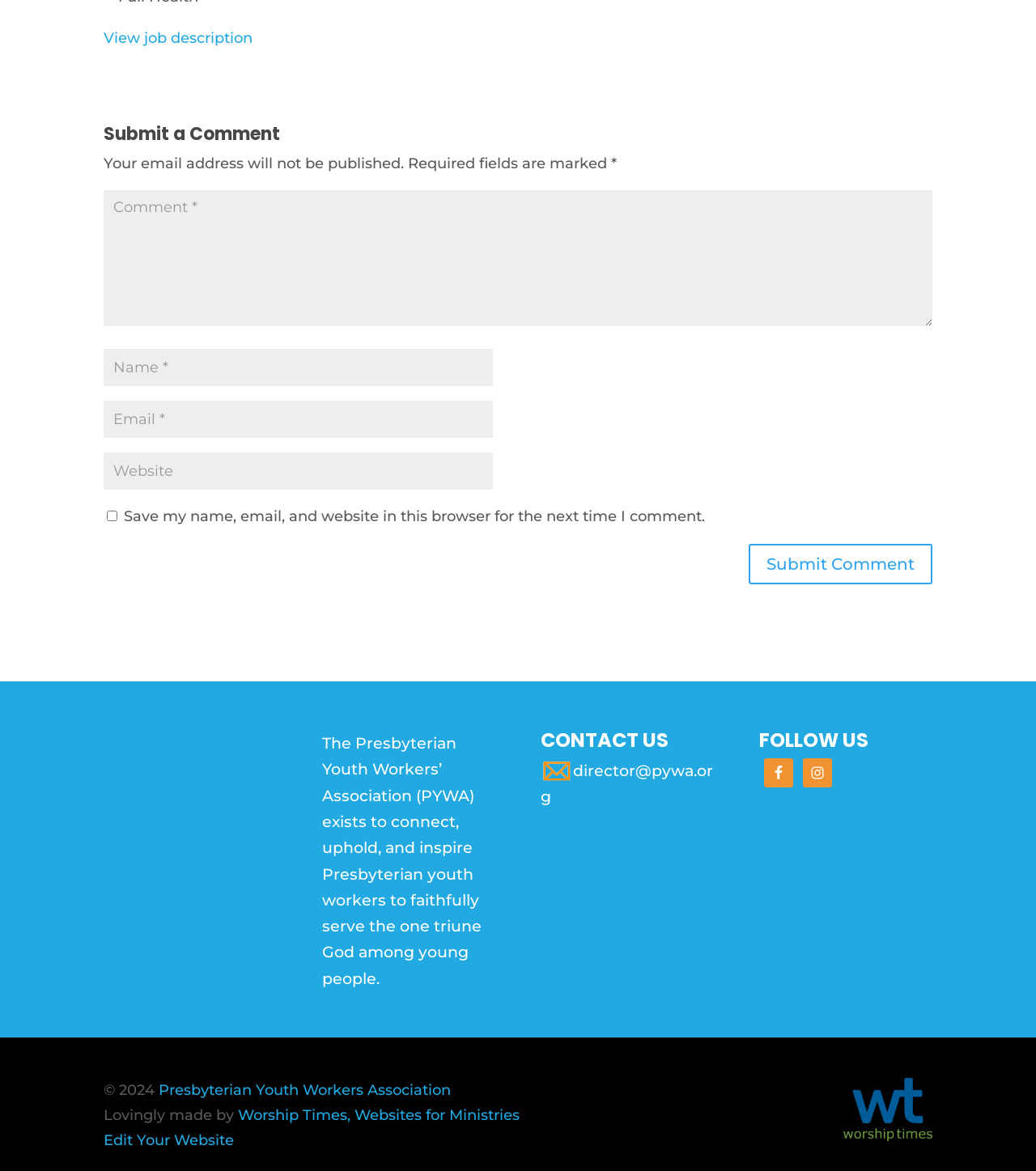Identify the bounding box coordinates of the clickable region to carry out the given instruction: "Contact us via email".

[0.522, 0.65, 0.688, 0.689]